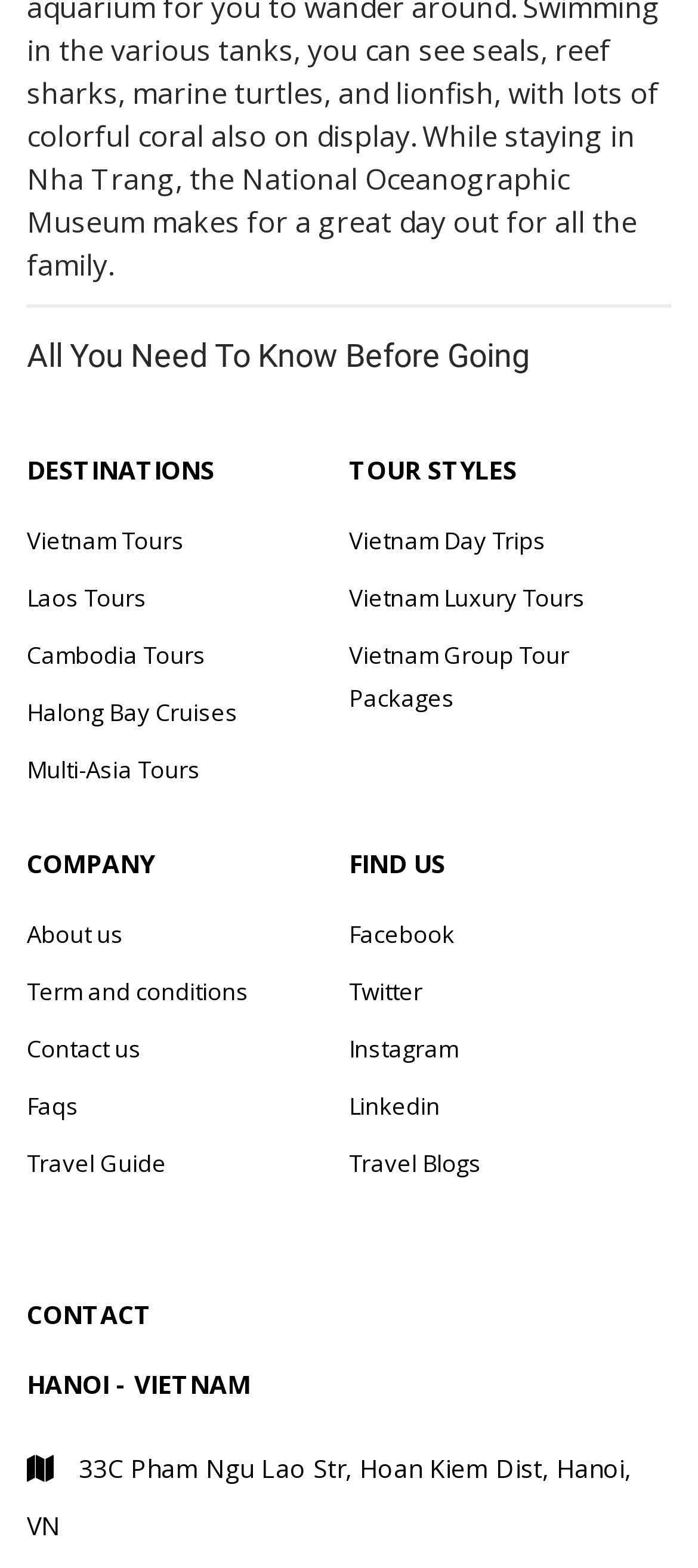Please predict the bounding box coordinates of the element's region where a click is necessary to complete the following instruction: "Read about Cambodia Tours". The coordinates should be represented by four float numbers between 0 and 1, i.e., [left, top, right, bottom].

[0.038, 0.399, 0.5, 0.436]